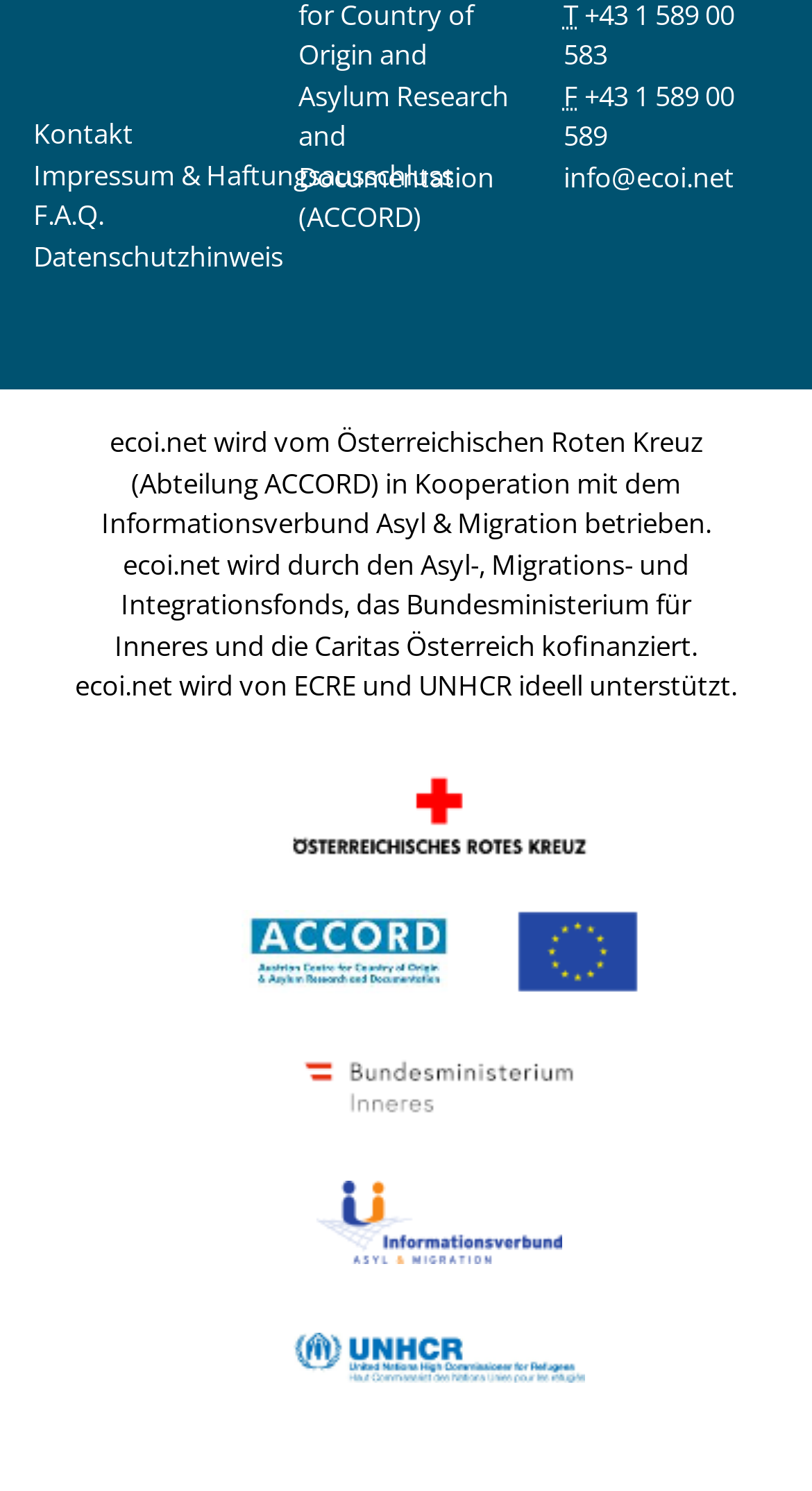Please identify the bounding box coordinates of where to click in order to follow the instruction: "visit Kontakt page".

[0.041, 0.077, 0.164, 0.102]